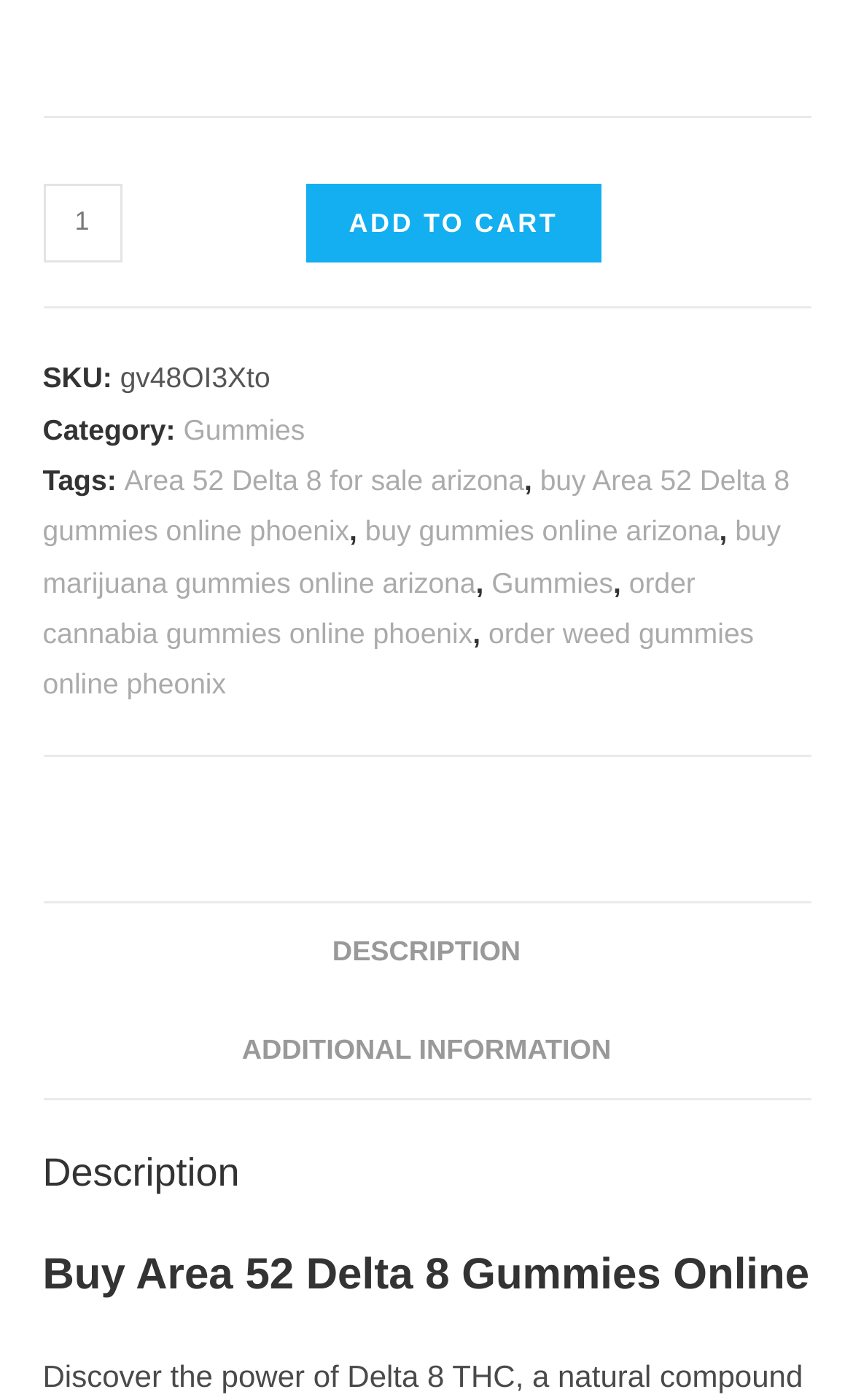Could you highlight the region that needs to be clicked to execute the instruction: "click gummies category"?

[0.215, 0.295, 0.357, 0.318]